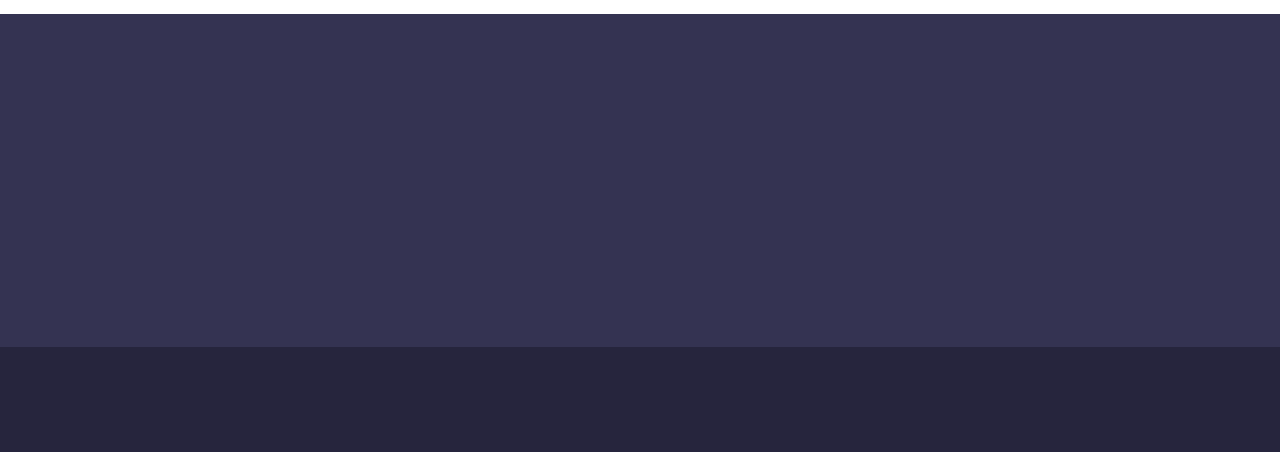What is the copyright year of the webpage?
Answer the question with just one word or phrase using the image.

2024